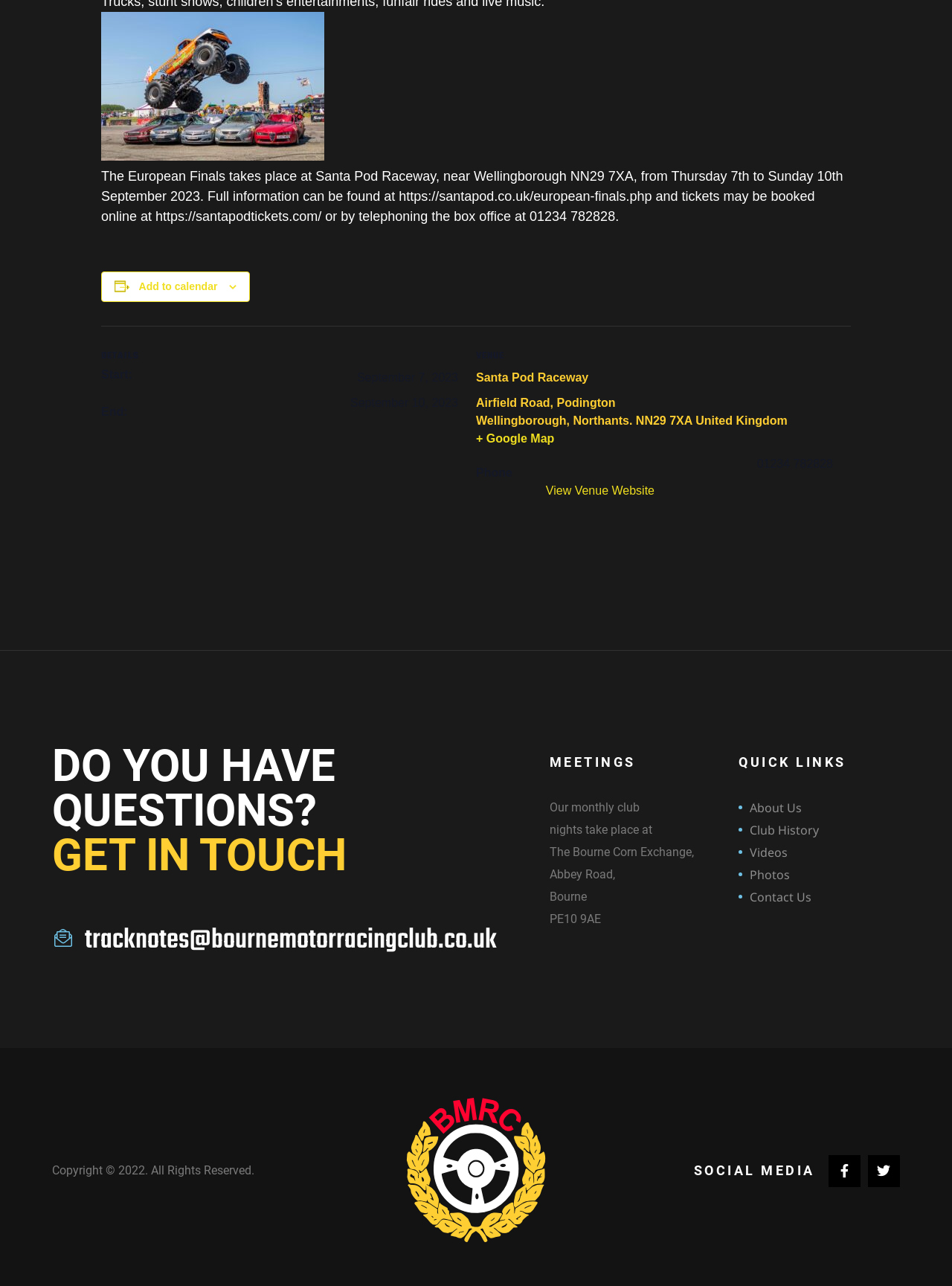Please indicate the bounding box coordinates of the element's region to be clicked to achieve the instruction: "Get in touch via email". Provide the coordinates as four float numbers between 0 and 1, i.e., [left, top, right, bottom].

[0.055, 0.712, 0.522, 0.751]